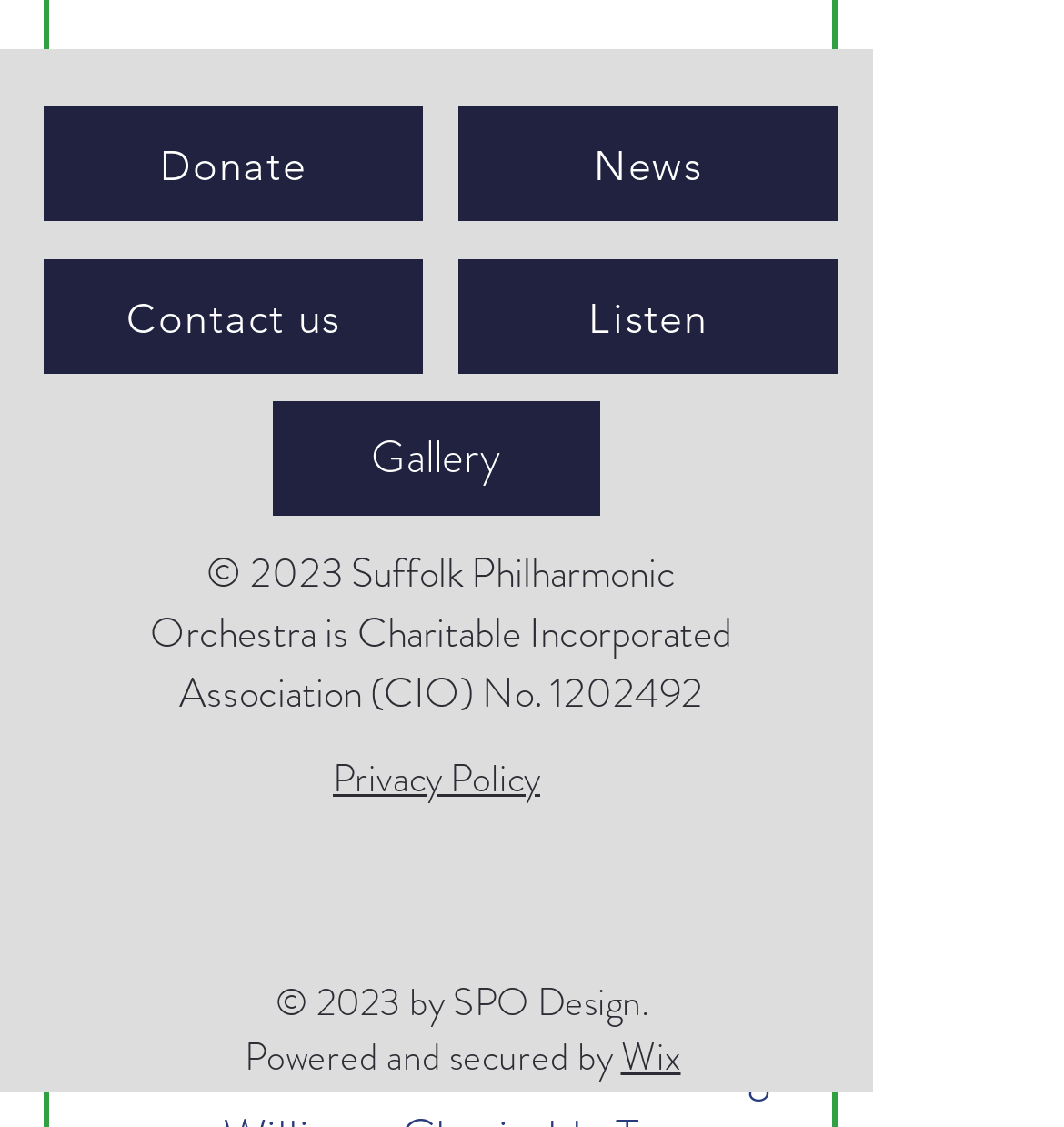Determine the coordinates of the bounding box that should be clicked to complete the instruction: "Open Gallery". The coordinates should be represented by four float numbers between 0 and 1: [left, top, right, bottom].

[0.256, 0.356, 0.564, 0.458]